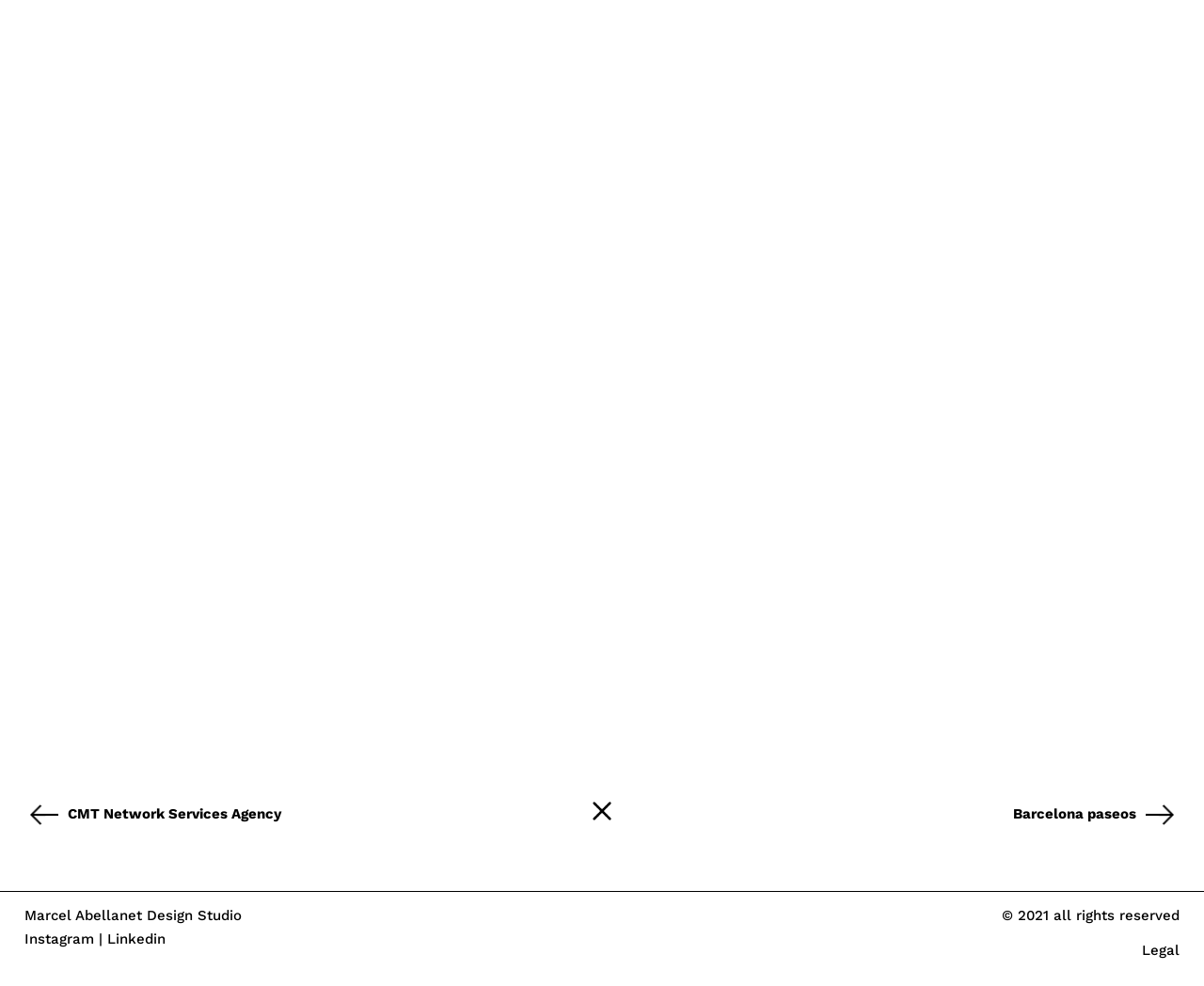Provide a one-word or one-phrase answer to the question:
How many links are present in the top section?

3